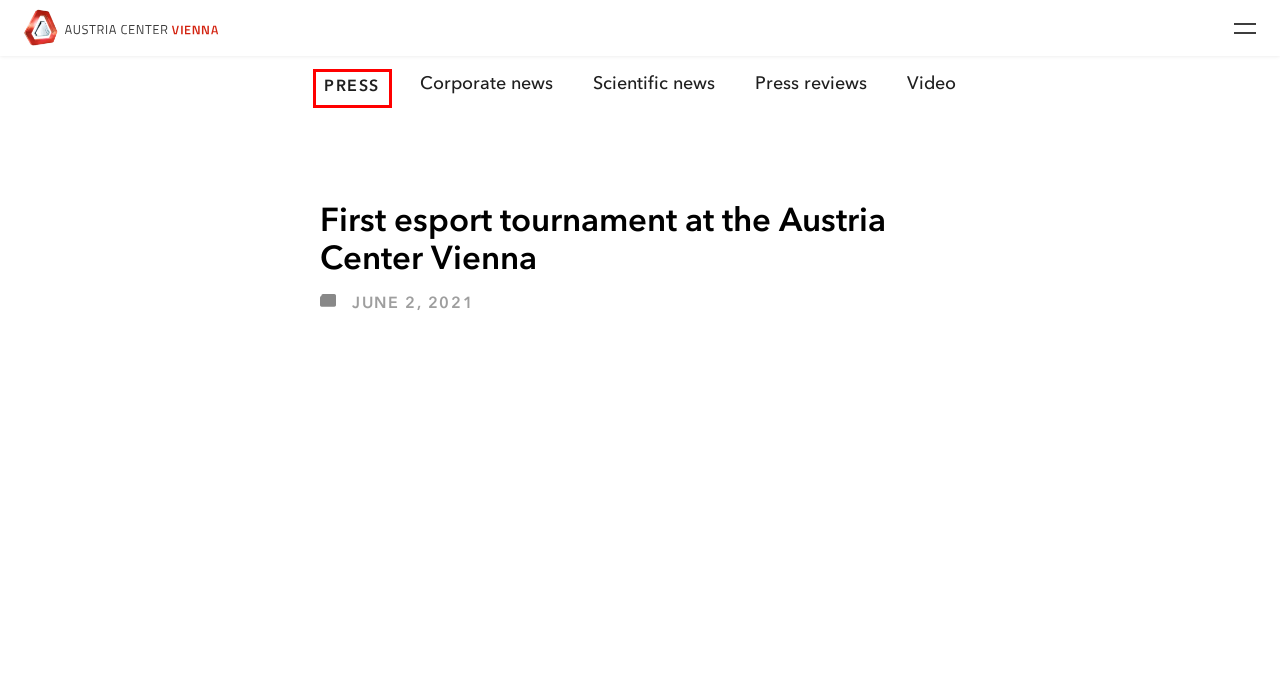Consider the screenshot of a webpage with a red bounding box around an element. Select the webpage description that best corresponds to the new page after clicking the element inside the red bounding box. Here are the candidates:
A. Scientific communications for congresses | Austria Center Vienna
B. Legal notice | Austria Center Vienna
C. Press | Austria Center Vienna
D. Video surveillance | Austria Center Vienna
E. Corporate communications | Austria Center Vienna
F. Video | Austria Center Vienna
G. Compliance information | Austria Center Vienna
H. Press coverage | Austria Center Vienna

C